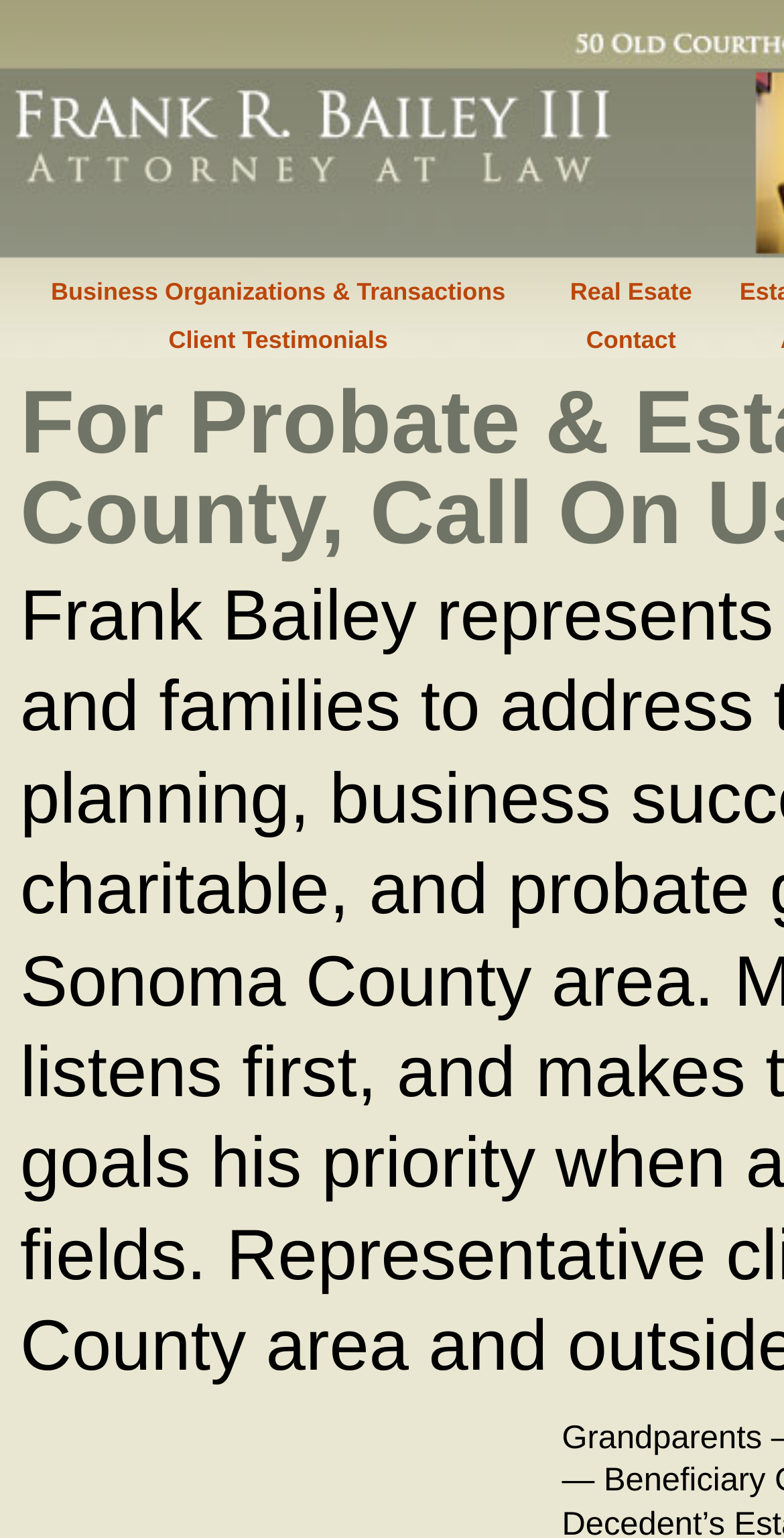Give a one-word or one-phrase response to the question:
What is the purpose of the webpage?

To contact an attorney